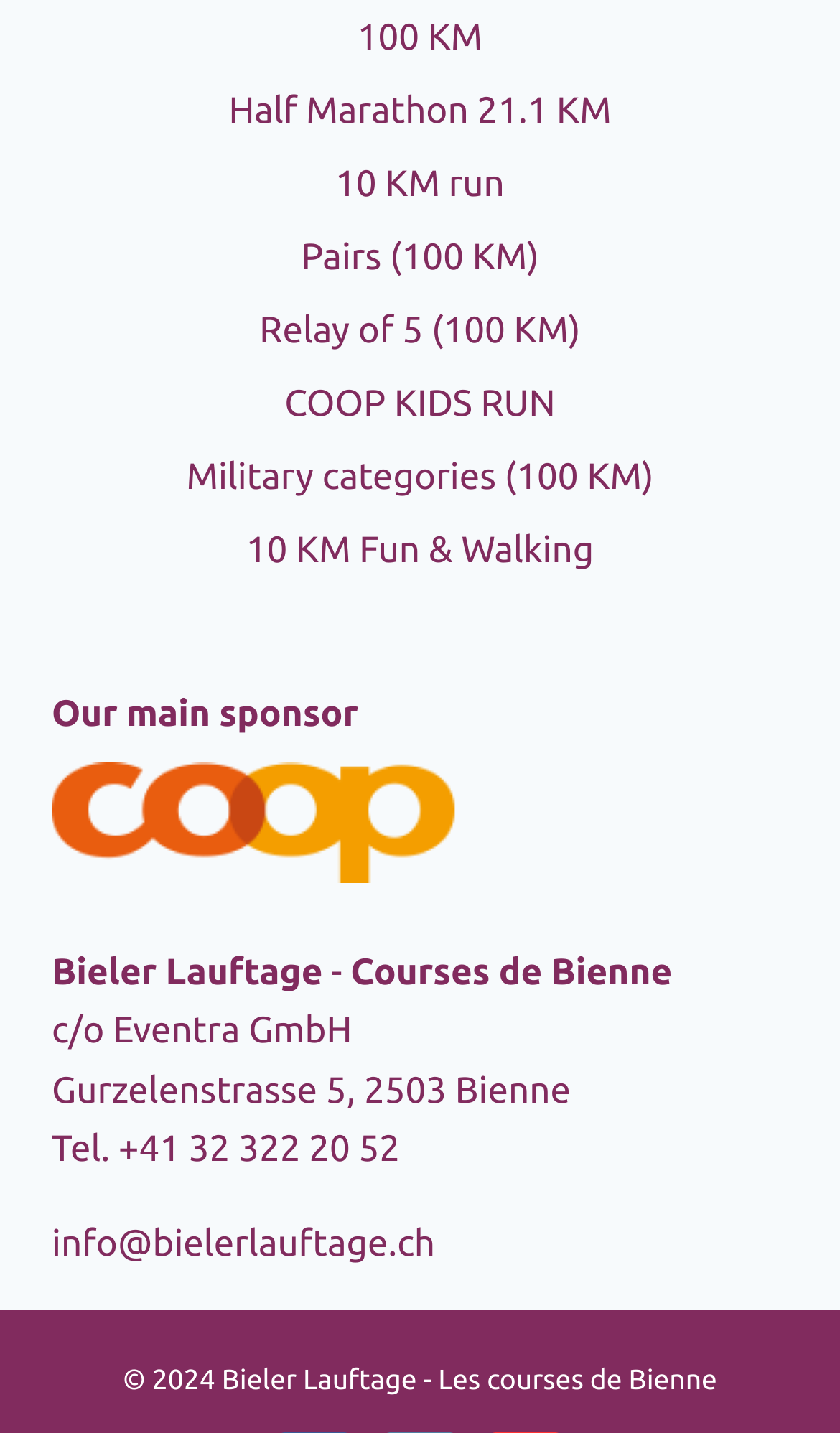Using the image as a reference, answer the following question in as much detail as possible:
How many types of runs are listed on the webpage?

I counted the number of link elements with text describing different types of runs, such as '100 KM', 'Half Marathon 21.1 KM', '10 KM run', and so on. There are 7 such links, indicating 7 types of runs.